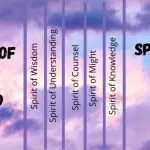Offer an in-depth caption for the image.

The image features a serene and spiritually evocative background of soft clouds in pastel hues, symbolizing tranquility and divine inspiration. In the foreground, prominent text reads "SPIRIT OF" at the top left and "SPIRIT OF" at the top right, creating a mirrored effect. Vertical lines divide the image into sections, each listing various spiritual attributes: "Spirit of Wisdom," "Spirit of Understanding," "Spirit of Counsel," "Spirit of Might," and "Spirit of Knowledge." This design represents a visual exploration of the diverse spiritual gifts, inviting reflection on their significance in spiritual growth and understanding. The overall composition conveys a feeling of enlightenment and encourages the viewer to contemplate the importance of these qualities in their own life.